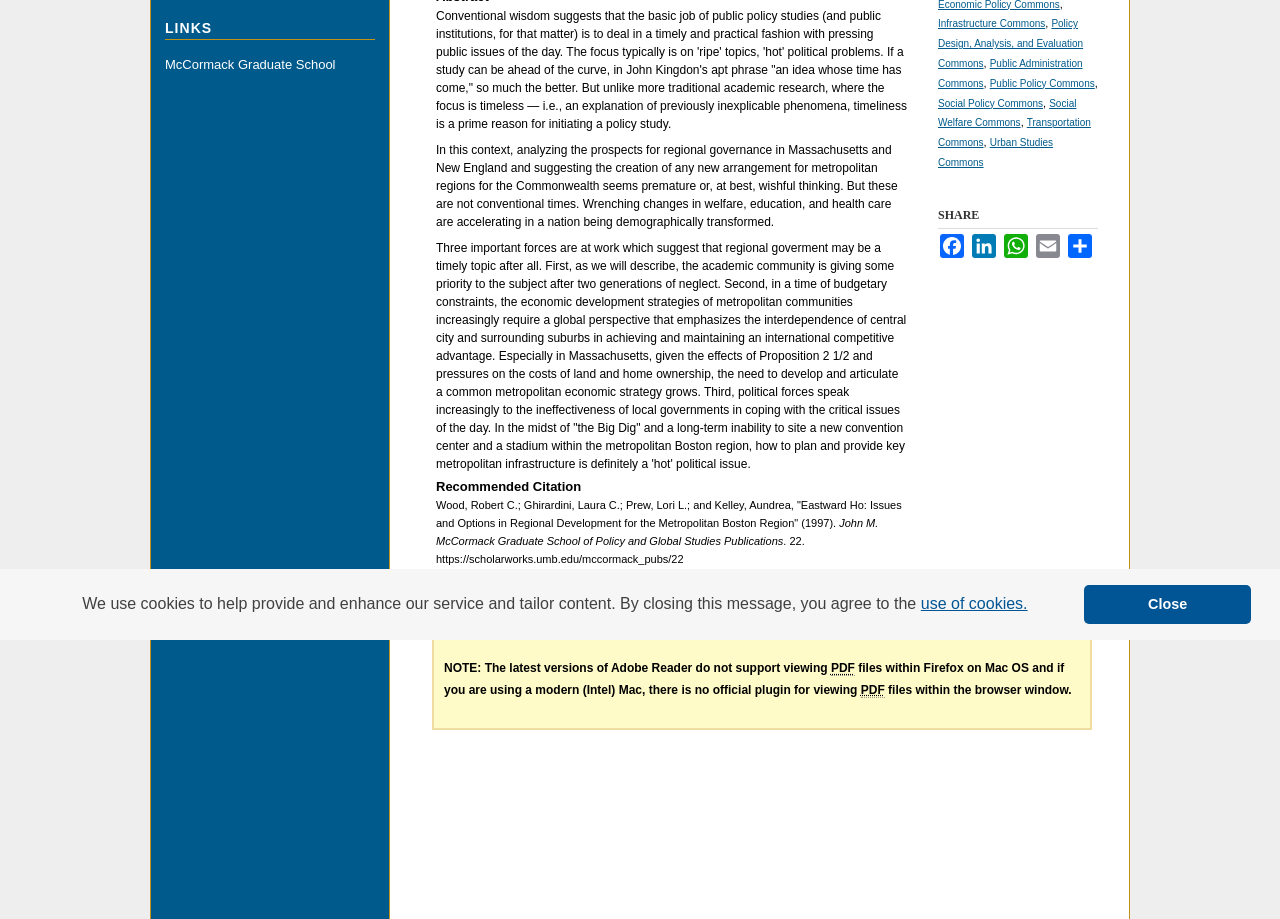Based on the element description, predict the bounding box coordinates (top-left x, top-left y, bottom-right x, bottom-right y) for the UI element in the screenshot: Transportation Commons

[0.733, 0.128, 0.852, 0.161]